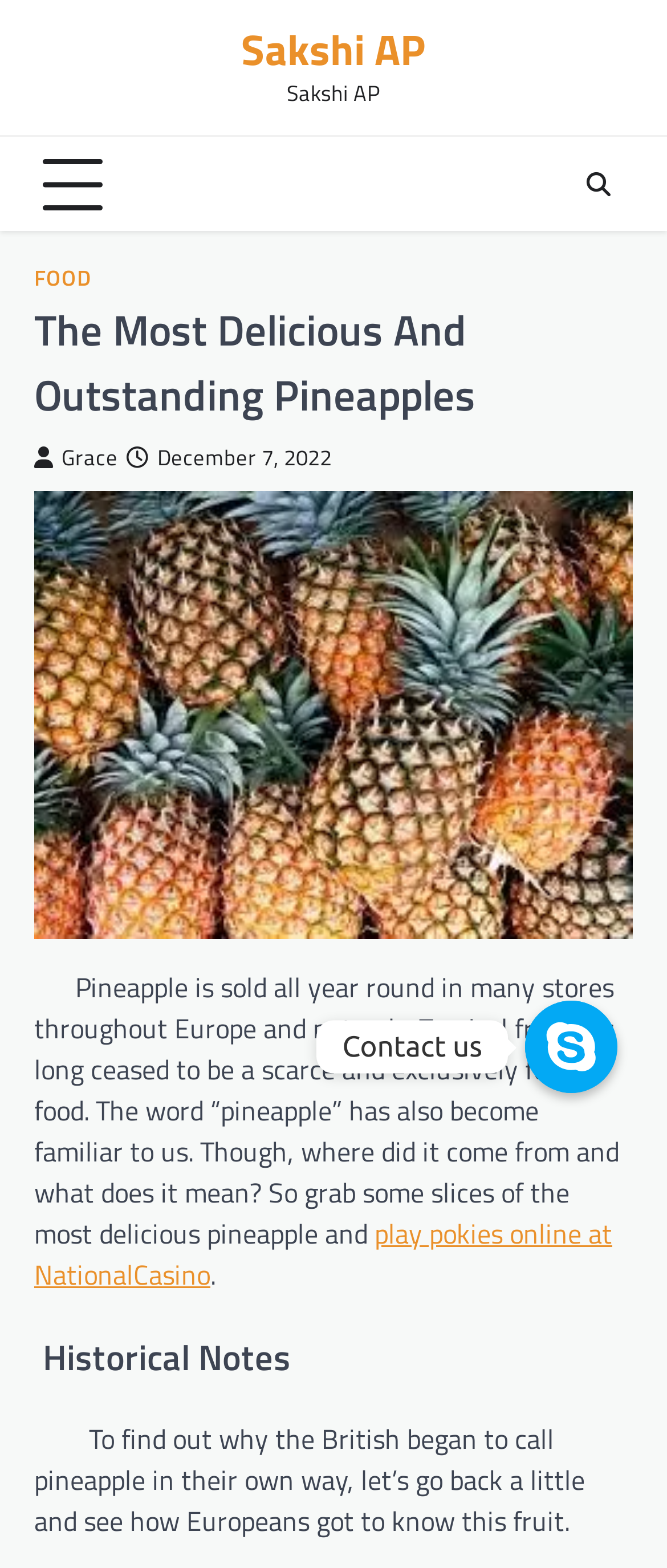Provide the bounding box coordinates of the HTML element described by the text: "Sakshi AP".

[0.362, 0.011, 0.638, 0.052]